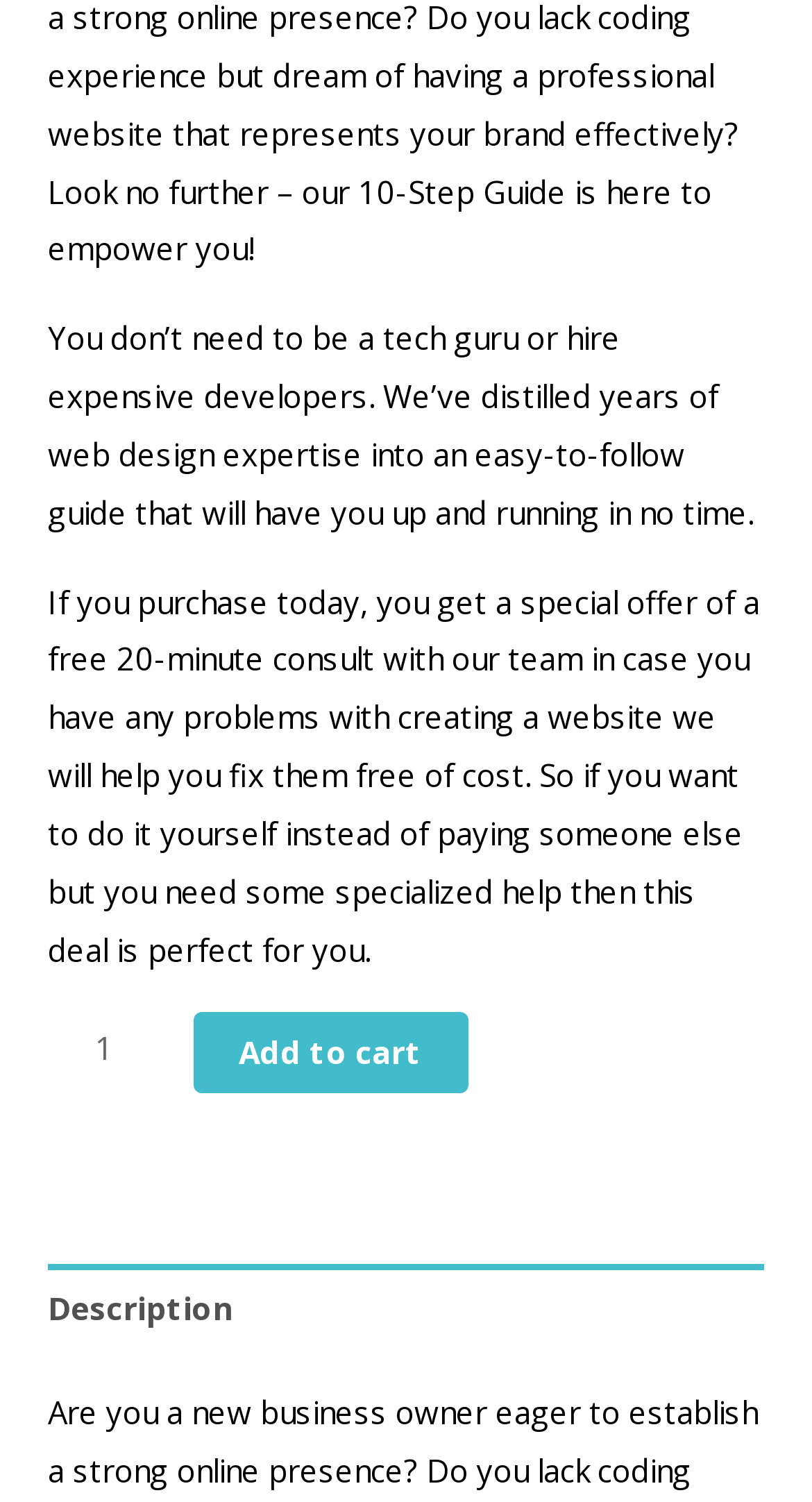Using floating point numbers between 0 and 1, provide the bounding box coordinates in the format (top-left x, top-left y, bottom-right x, bottom-right y). Locate the UI element described here: Description

[0.059, 0.842, 0.941, 0.901]